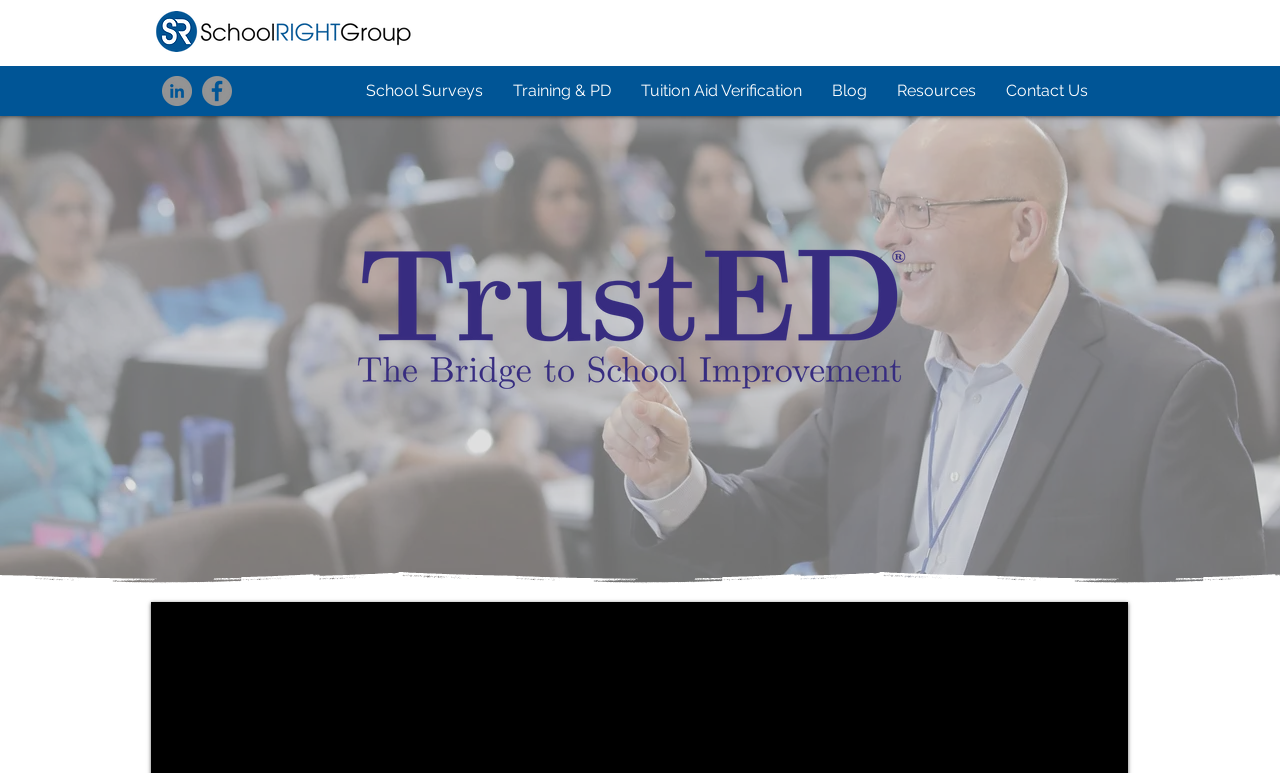Respond to the question with just a single word or phrase: 
What is the logo of SchoolRIGHT Surveys?

SR New Slogan Circle-trans-white